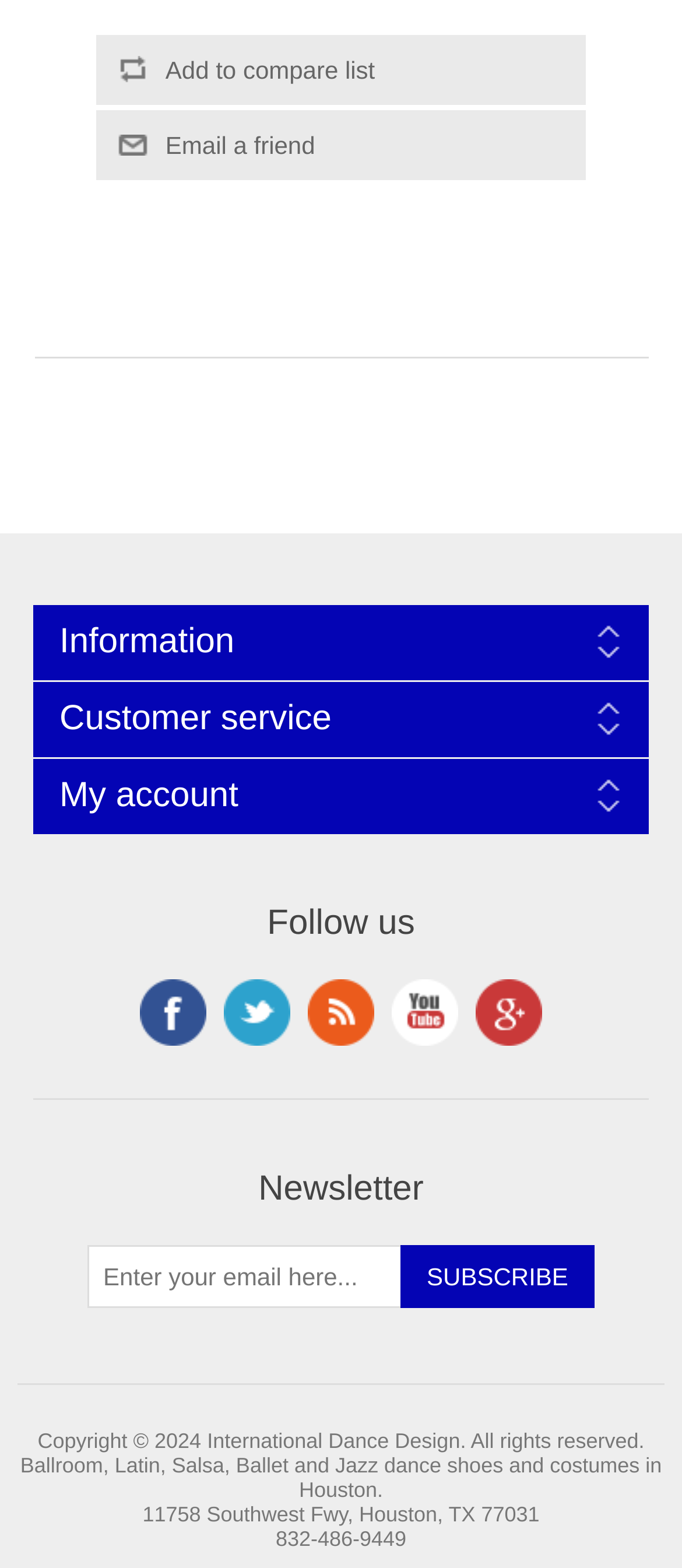Specify the bounding box coordinates for the region that must be clicked to perform the given instruction: "Follow us on Facebook".

[0.205, 0.624, 0.303, 0.667]